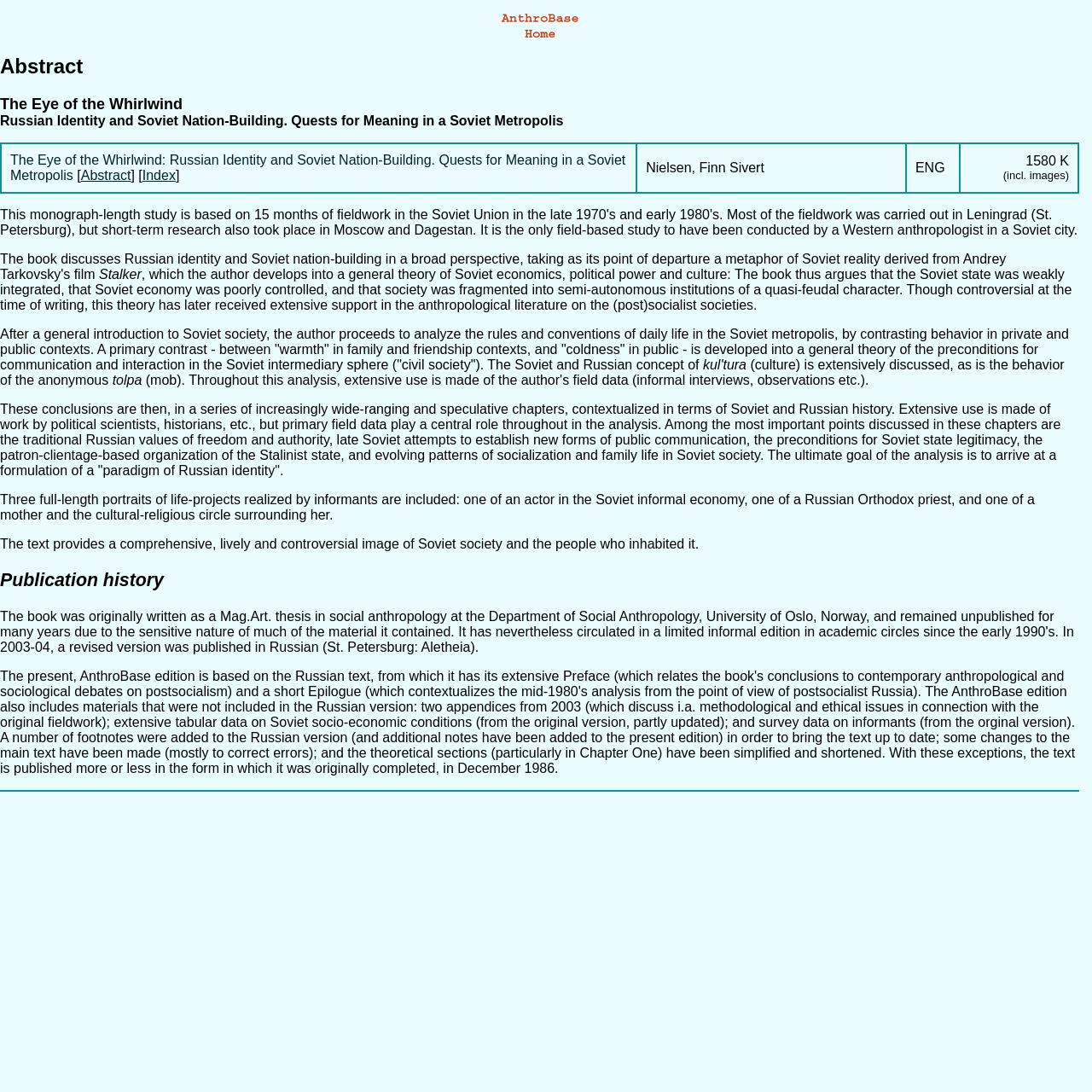Look at the image and give a detailed response to the following question: What is the size of the book?

The size of the book is mentioned in the gridcell element '1580 K (incl. images)' in the table, which indicates that the book is 1580 kilobytes in size, including images.